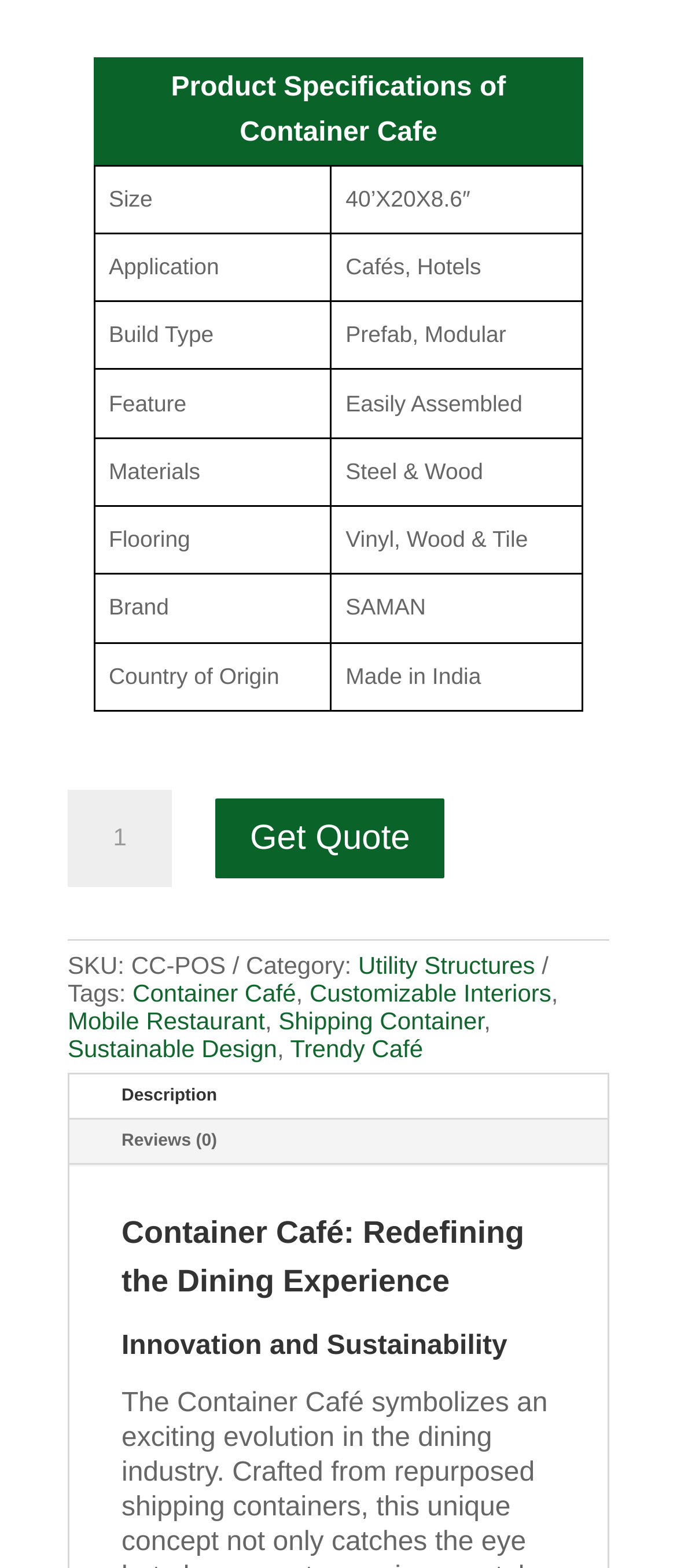Identify the bounding box coordinates of the element to click to follow this instruction: 'Read reviews'. Ensure the coordinates are four float values between 0 and 1, provided as [left, top, right, bottom].

[0.103, 0.714, 0.398, 0.741]